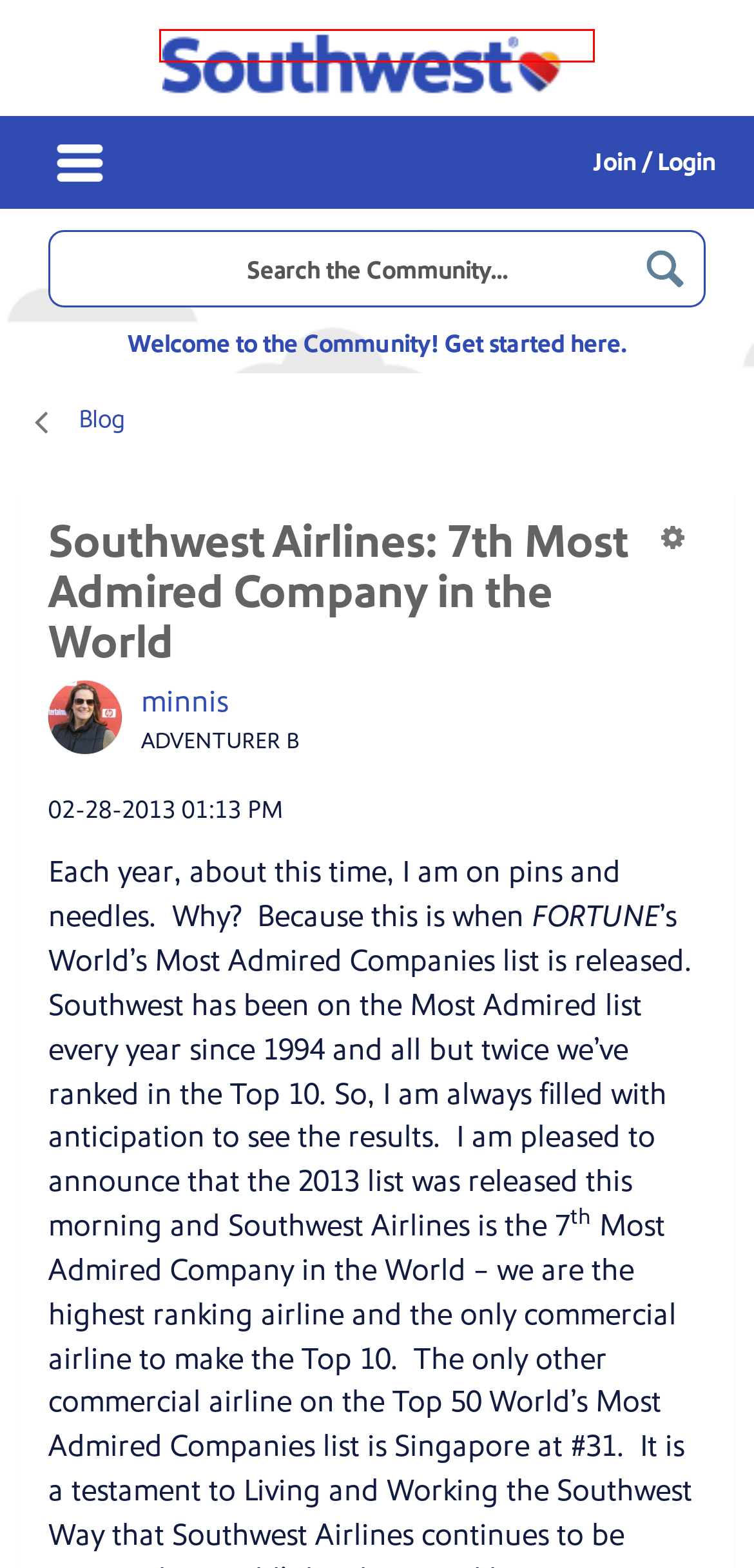Examine the screenshot of a webpage with a red bounding box around a UI element. Select the most accurate webpage description that corresponds to the new page after clicking the highlighted element. Here are the choices:
A. Community User Guidelines - The Southwest Airlines Community
B. Sign In/Join - The Southwest Airlines Community
C. About minnis - The Southwest Airlines Community
D. Help Center
E. Privacy Policy | Southwest Airlines
F. Southwest Airlines | Book Flights, Make Reservations & Plan a Trip
G. Welcome to the Southwest Airlines Community! - The Southwest Airlines Community
H. About tristan-smith - The Southwest Airlines Community

F